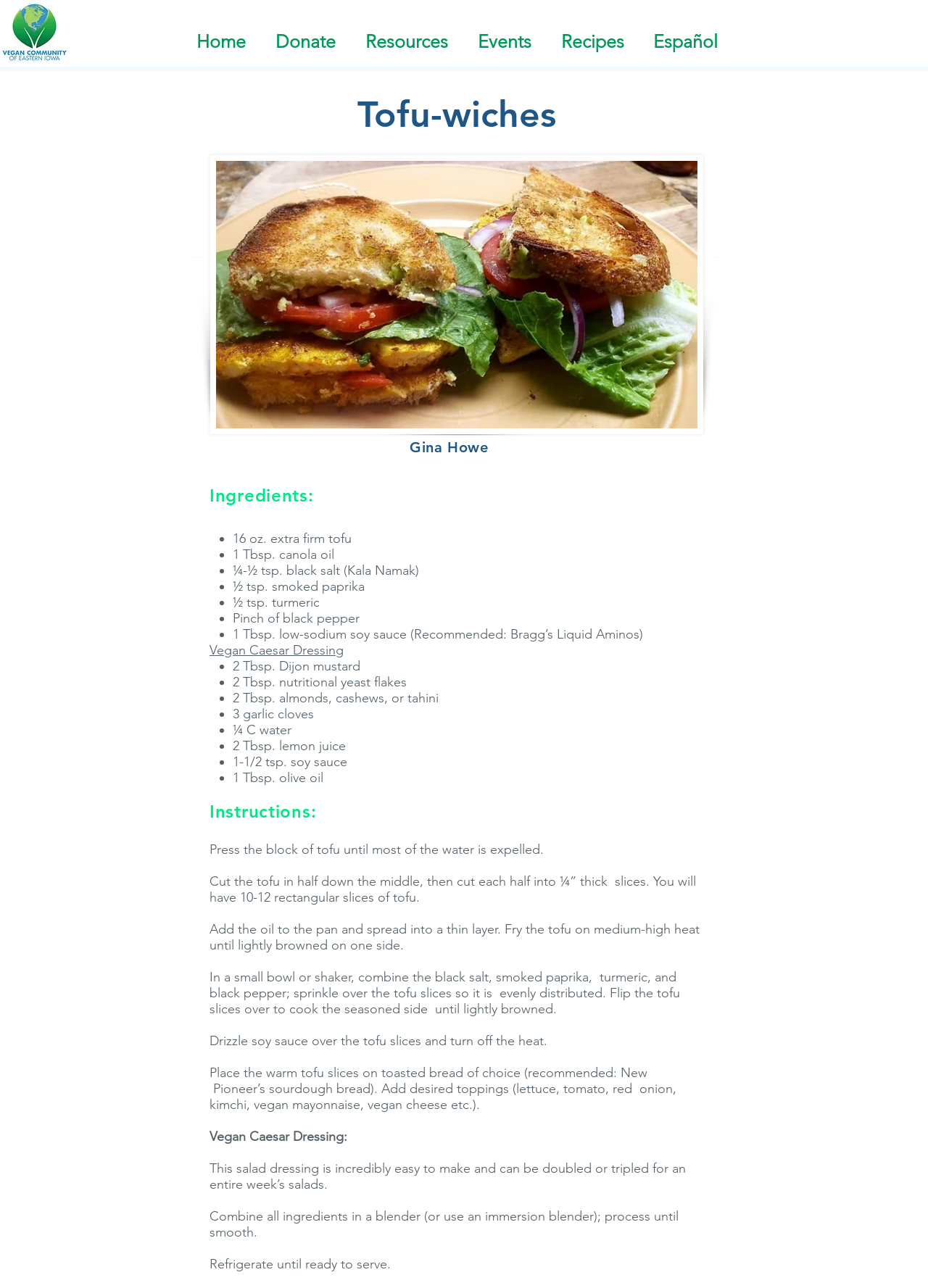Identify the bounding box for the UI element that is described as follows: "Español".

[0.688, 0.02, 0.789, 0.044]